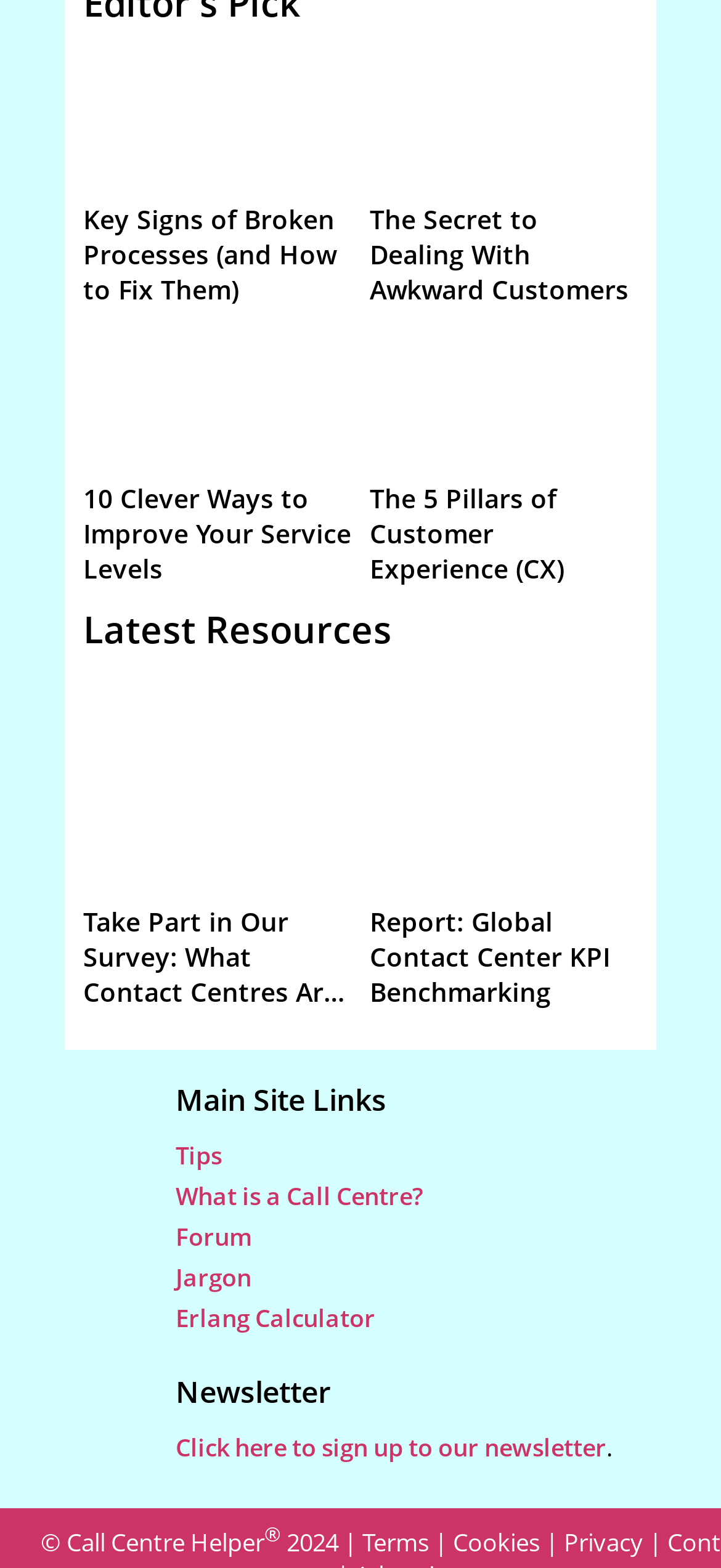Identify the bounding box for the UI element described as: "Cloudflare". Ensure the coordinates are four float numbers between 0 and 1, formatted as [left, top, right, bottom].

None